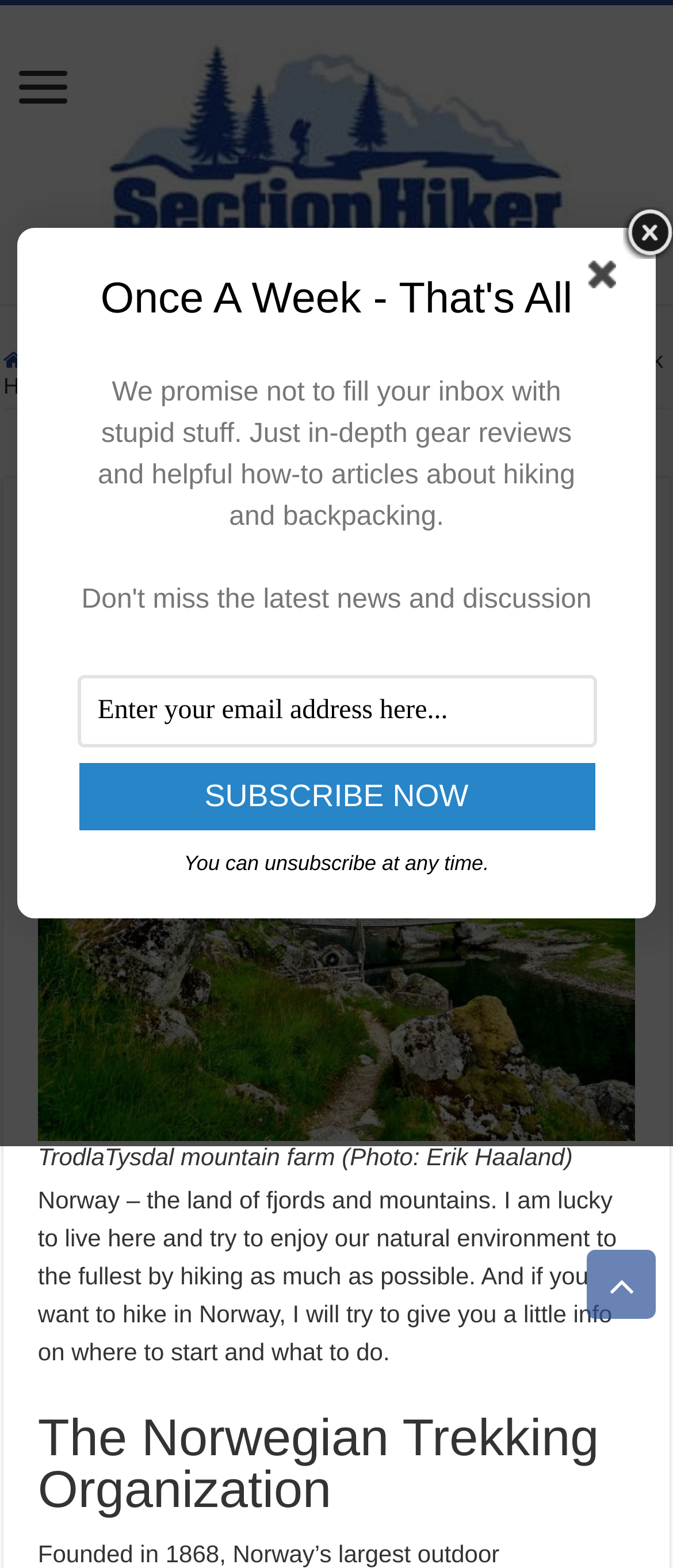Provide the bounding box coordinates for the UI element that is described as: "Destinations".

[0.11, 0.406, 0.308, 0.424]